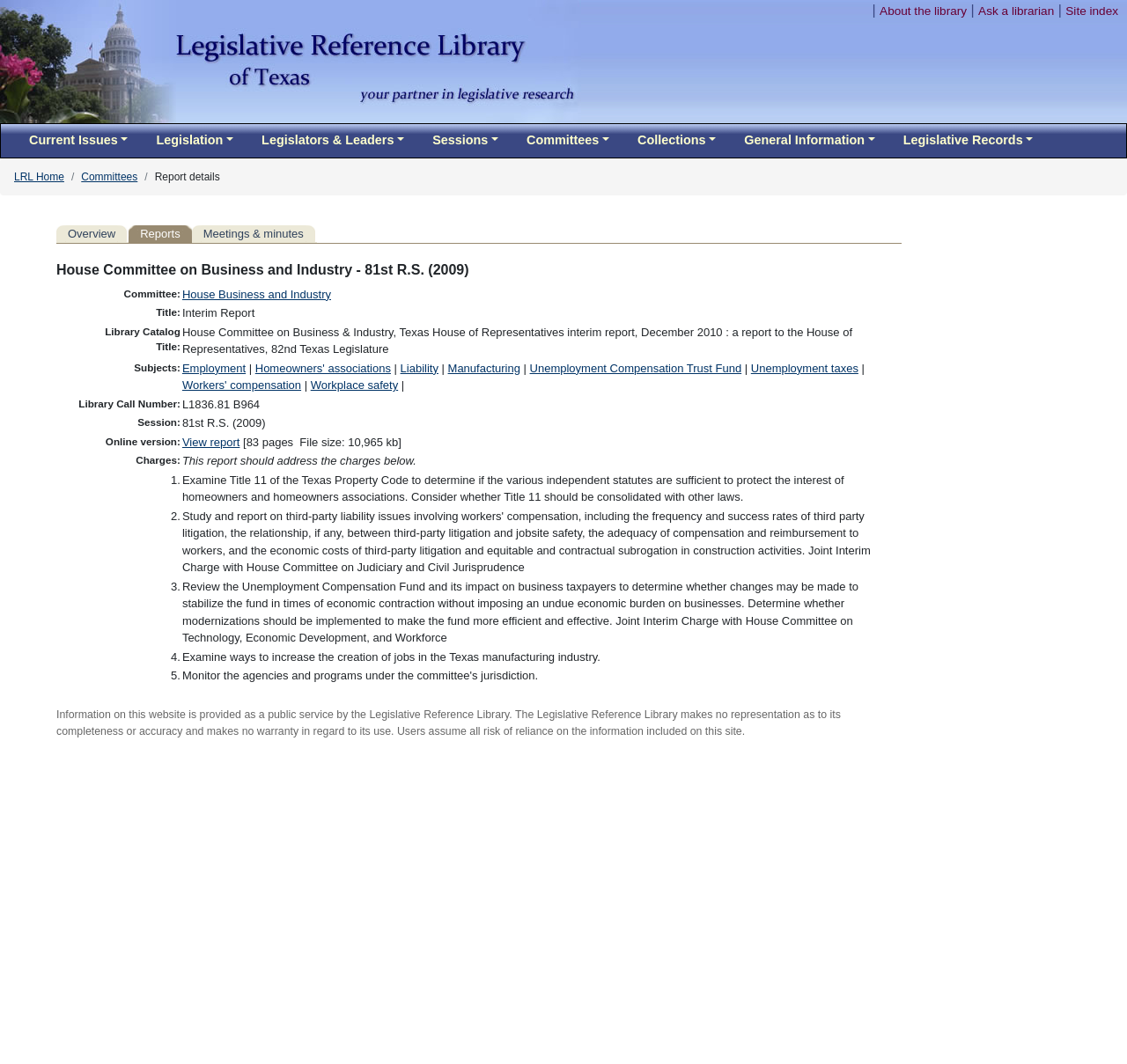Articulate a detailed summary of the webpage's content and design.

The webpage is about the Legislative Reference Library, specifically the report details of the House Committee on Business and Industry - 81st R.S. (2009). At the top of the page, there is a logo image and a navigation menu with links to "Skip to main content", "About the library", "Ask a librarian", and "Site index". Below the navigation menu, there are buttons for different categories, including "Current Issues", "Legislation", "Legislators & Leaders", "Sessions", "Committees", "Collections", "General Information", and "Legislative Records".

The main content of the page is divided into sections. The first section has links to "Overview", "Reports", and "Meetings & minutes". Below this section, there is a heading that reads "House Committee on Business and Industry - 81st R.S. (2009)". This is followed by a table with several rows, each containing information about the committee, including its title, library catalog title, session, and online version.

The table also lists the charges of the committee, which include examining Title 11 of the Texas Property Code, studying third-party liability issues involving workers' compensation, reviewing the Unemployment Compensation Fund, examining ways to increase job creation in the Texas manufacturing industry, and monitoring agencies and programs under the committee's jurisdiction.

At the bottom of the page, there is a disclaimer stating that the information on the website is provided as a public service by the Legislative Reference Library and that users assume all risk of reliance on the information included on the site.